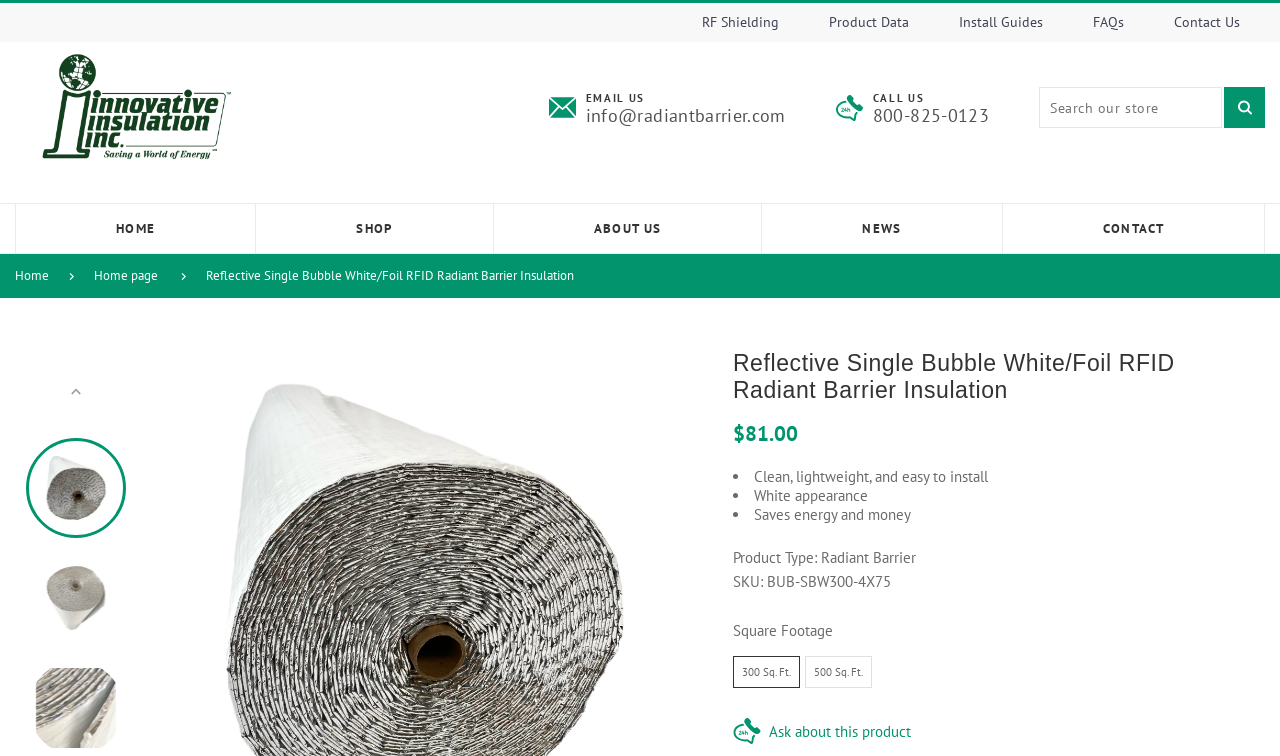Can you give a comprehensive explanation to the question given the content of the image?
What is the phone number to call?

I found the phone number by looking at the link '800-825-0123' which is located next to the 'CALL US' text.